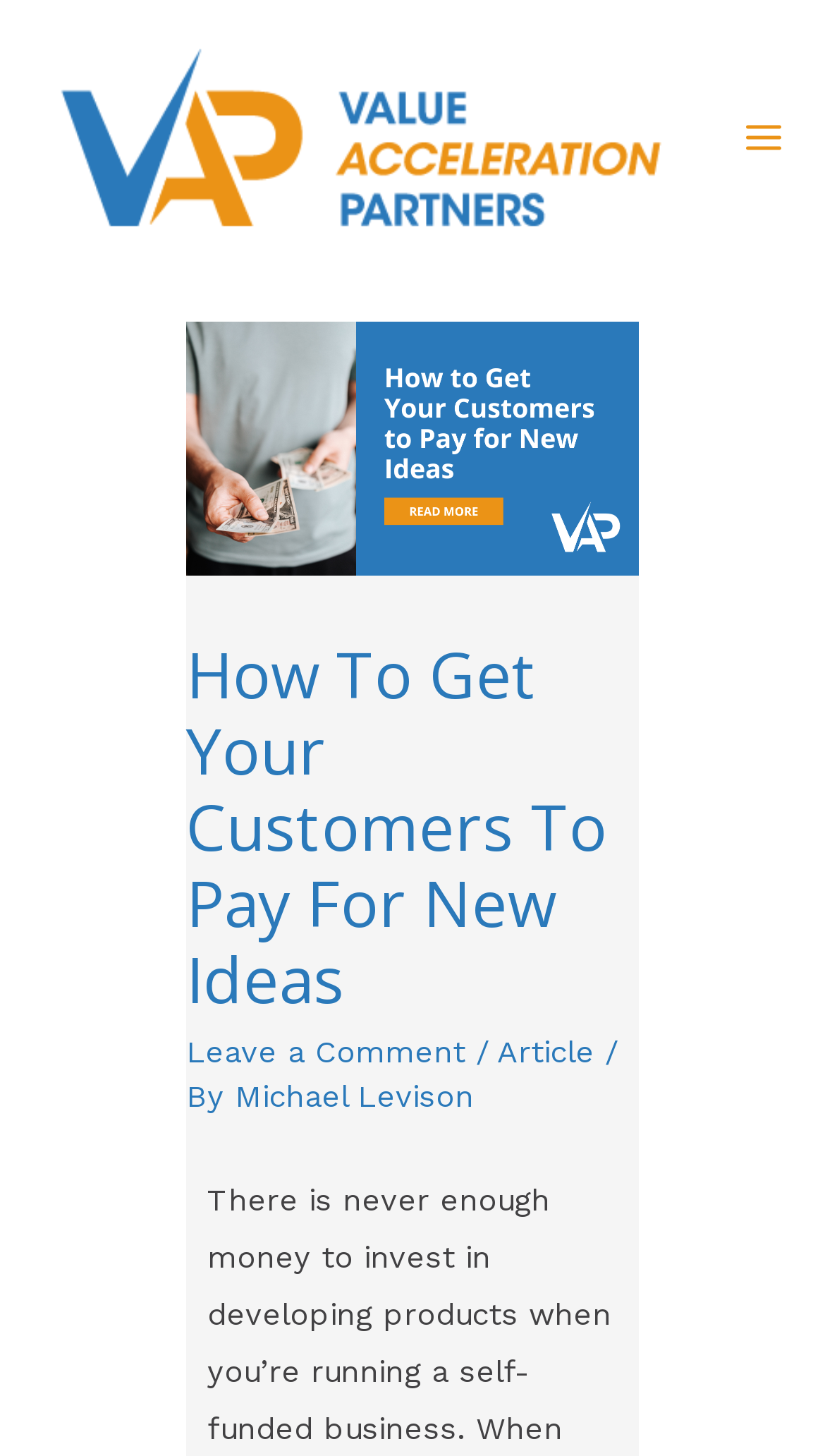What is the purpose of the button at the top right corner?
Deliver a detailed and extensive answer to the question.

The button is labeled as 'Main Menu' and is located at the top right corner of the webpage, suggesting that it is used to navigate to other parts of the website.